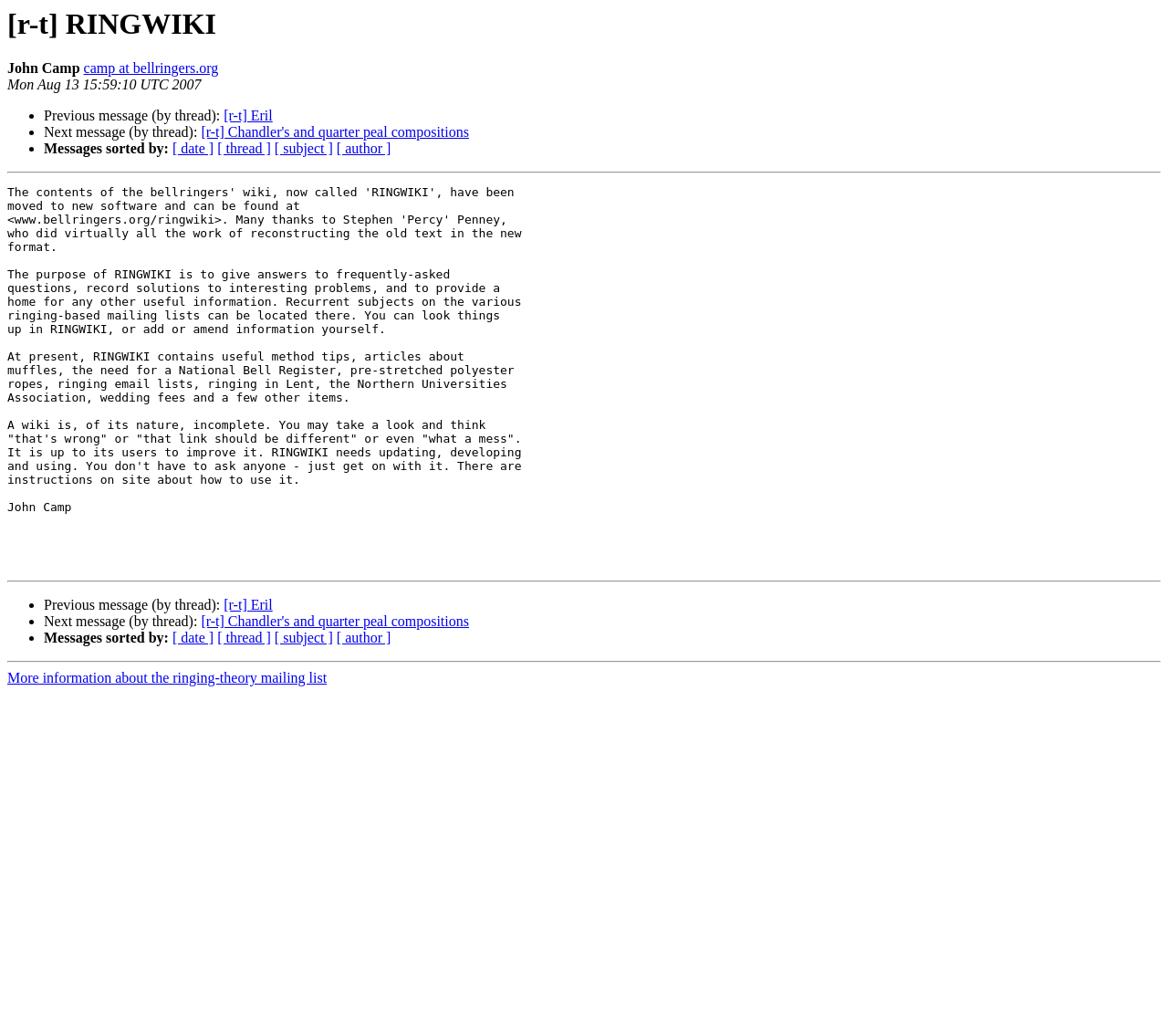Pinpoint the bounding box coordinates of the clickable area necessary to execute the following instruction: "Visit the new RINGWIKI website". The coordinates should be given as four float numbers between 0 and 1, namely [left, top, right, bottom].

[0.006, 0.179, 0.447, 0.496]